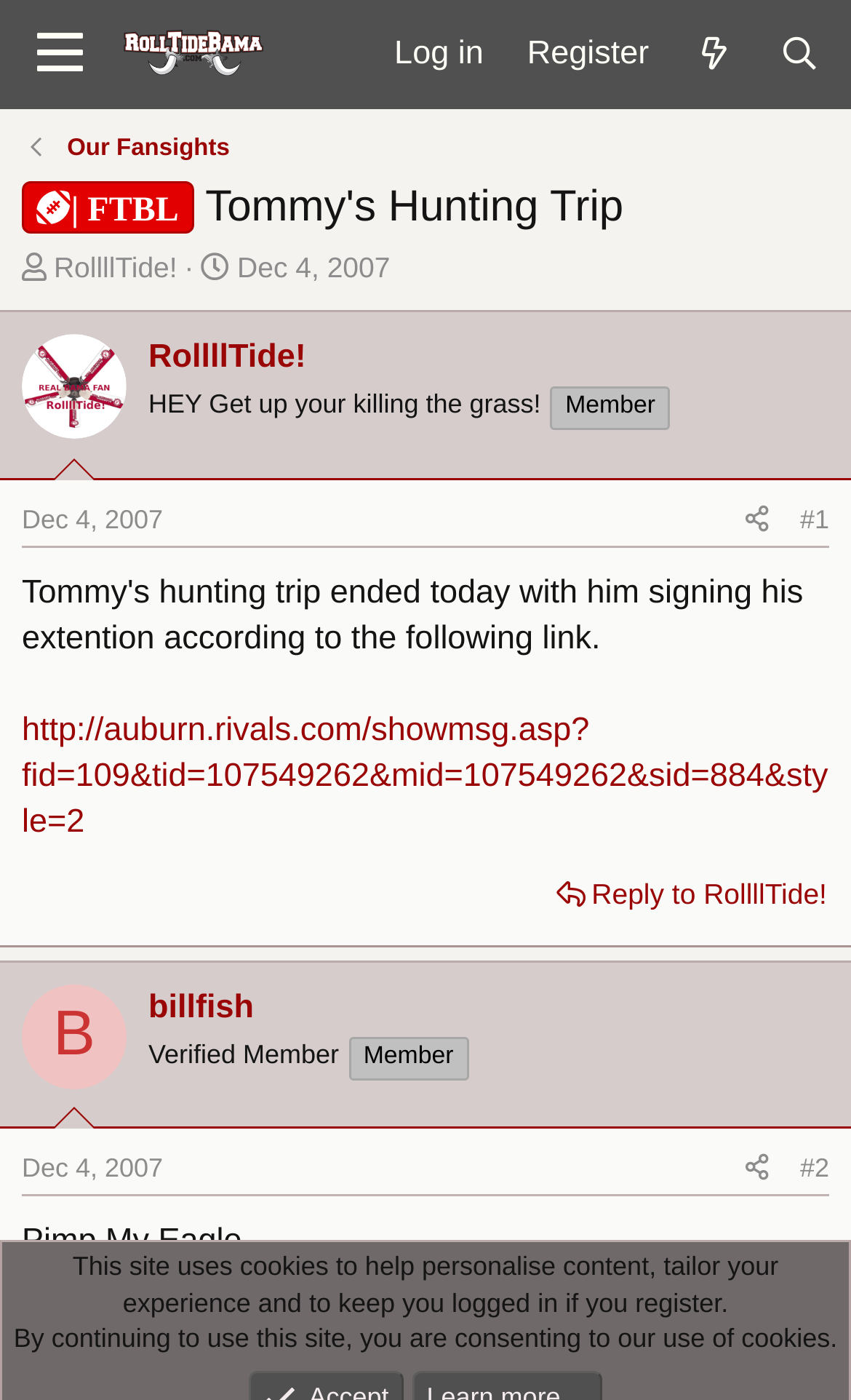Identify the bounding box coordinates of the HTML element based on this description: "New posts".

[0.788, 0.009, 0.889, 0.068]